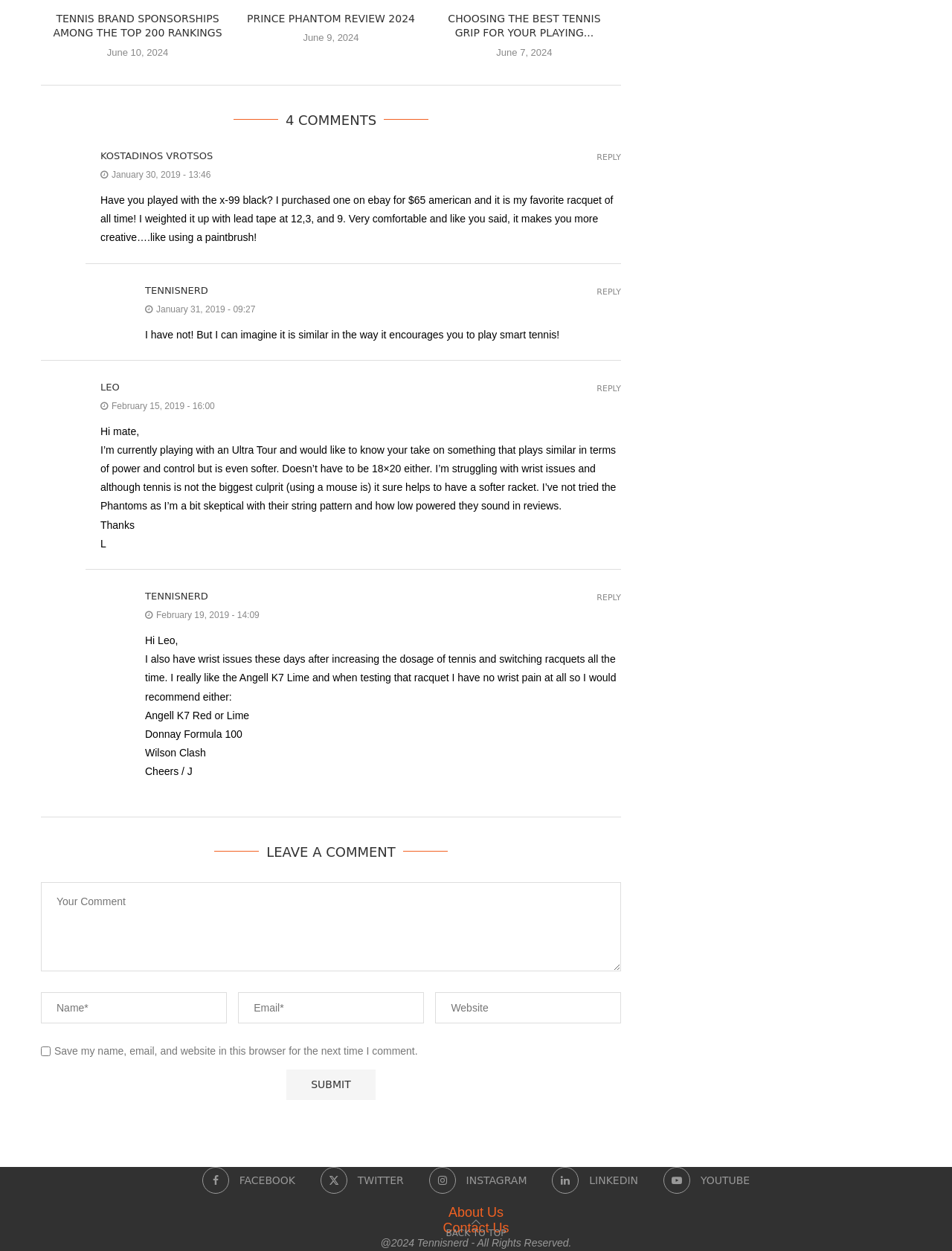Please locate the bounding box coordinates of the element that should be clicked to achieve the given instruction: "View details of Osaka Entry Tee Superdry".

None